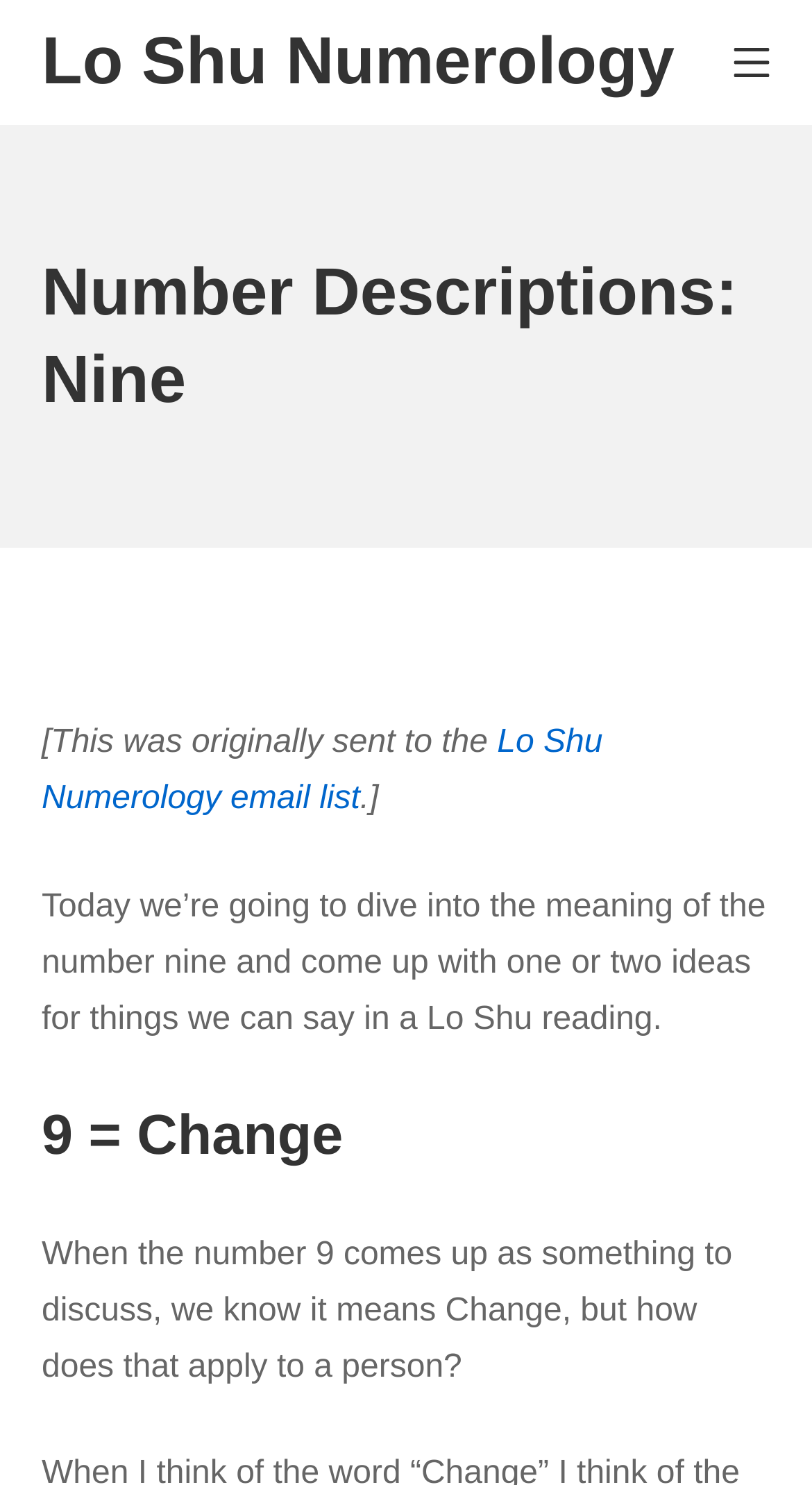Based on the visual content of the image, answer the question thoroughly: What does the number 9 represent in Lo Shu reading?

According to the webpage, when the number 9 comes up in a Lo Shu reading, it represents Change, and the webpage is discussing how this applies to a person.